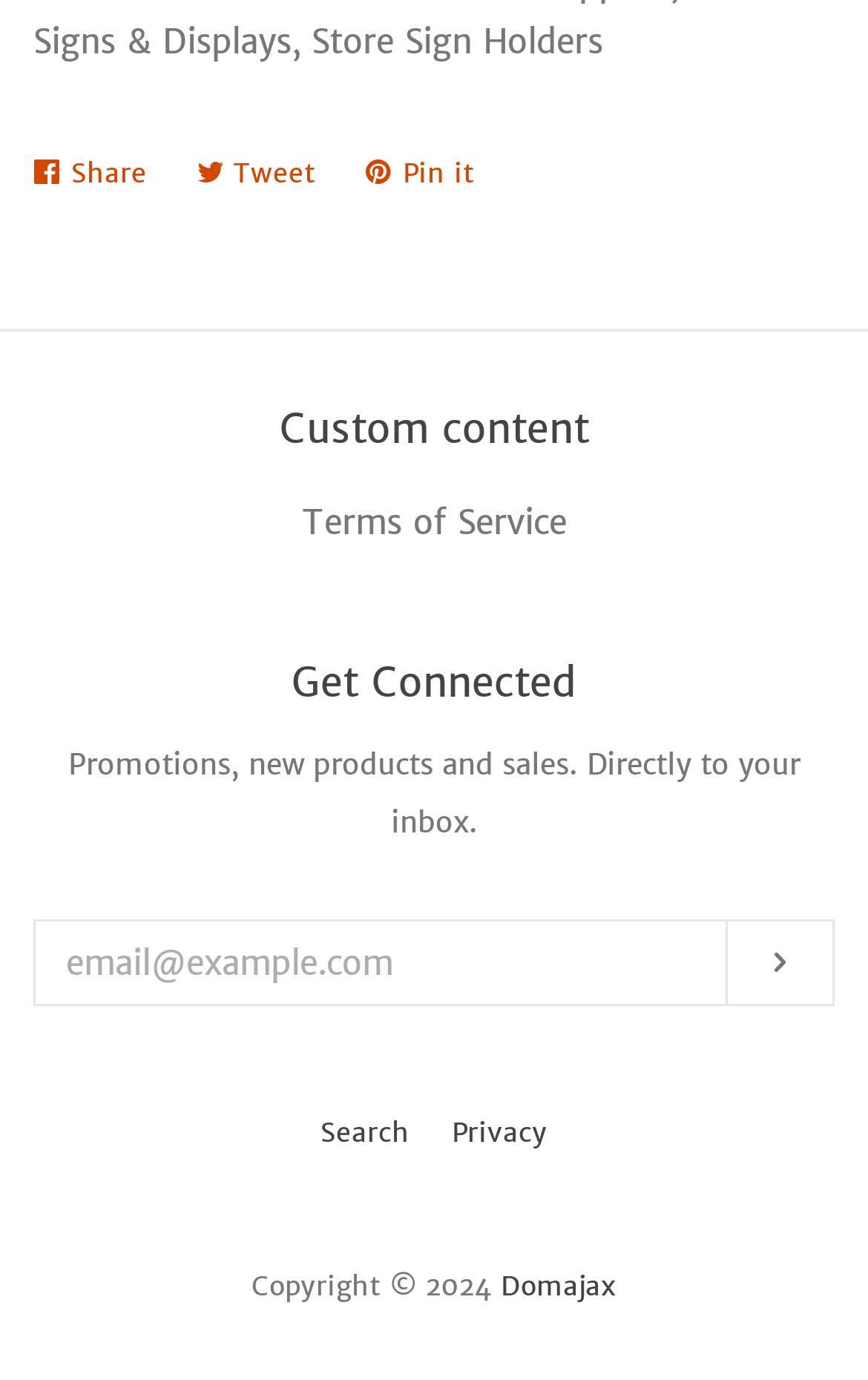What is the copyright year of the website?
Provide a fully detailed and comprehensive answer to the question.

The copyright information is located at the bottom of the webpage, and it states 'Copyright © 2024', which indicates that the website's copyright year is 2024.